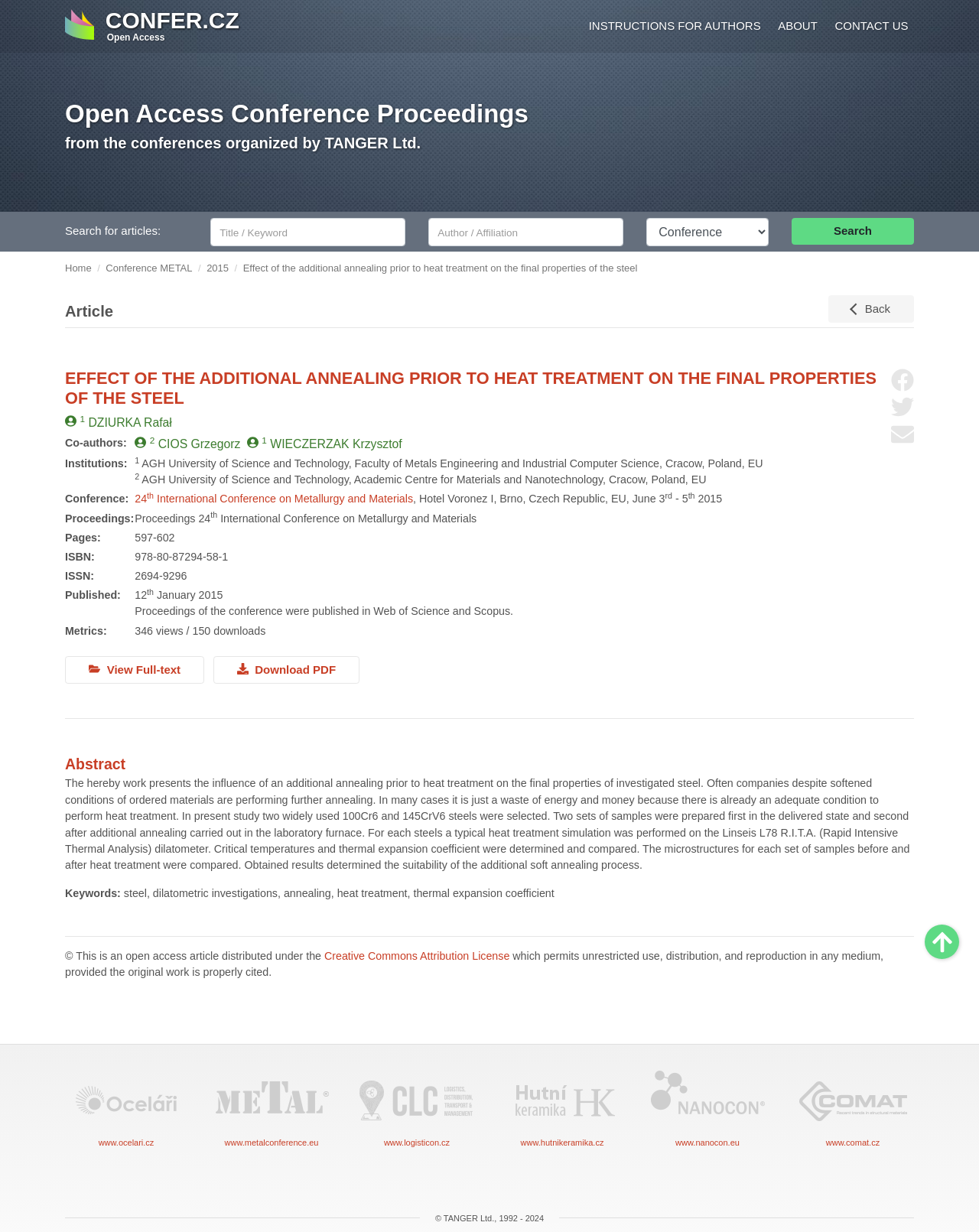Convey a detailed summary of the webpage, mentioning all key elements.

This webpage appears to be a conference proceedings page, specifically for an article titled "Effect of the additional annealing prior to heat treatment on the final properties of the steel". 

At the top of the page, there is a header section with links to "Open Access Conference Proceedings", "INSTRUCTIONS FOR AUTHORS", "ABOUT", and "CONTACT US". Below this, there is a search bar with options to search for articles by author, affiliation, or conference.

The main content of the page is divided into several sections. The first section displays the article title, author names, and co-authors. Below this, there is a section with information about the institutions and conference where the article was presented.

The next section provides details about the article, including the conference name, date, and location, as well as the proceedings and page numbers. There is also information about the ISBN, ISSN, and publication date.

Further down the page, there is a section with metrics, showing the number of views and downloads. Below this, there are links to "View Full-text" and "Download PDF" of the article.

The final section of the page displays the abstract of the article, which summarizes the research and its findings.